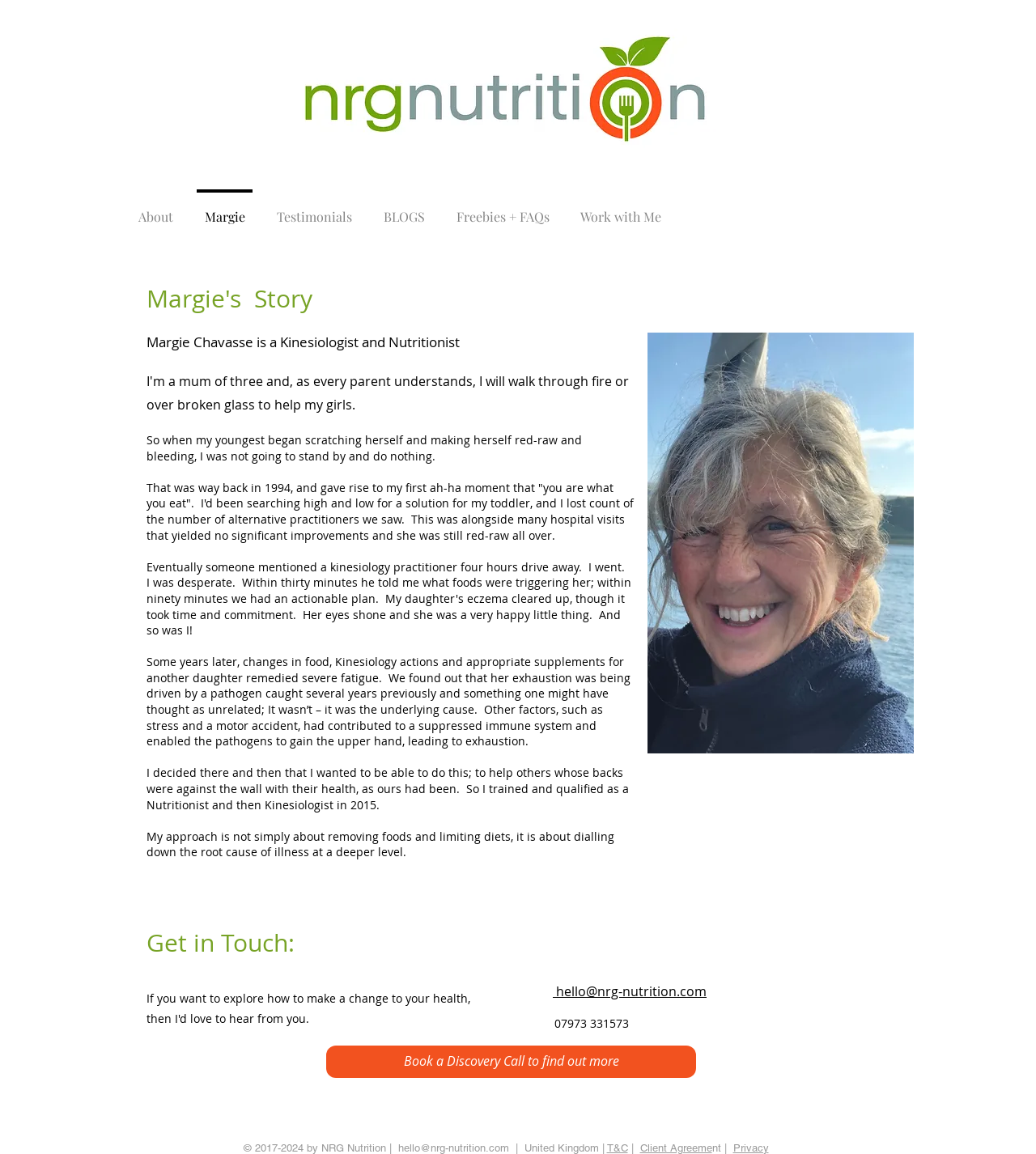Find the coordinates for the bounding box of the element with this description: "About".

[0.118, 0.164, 0.182, 0.199]